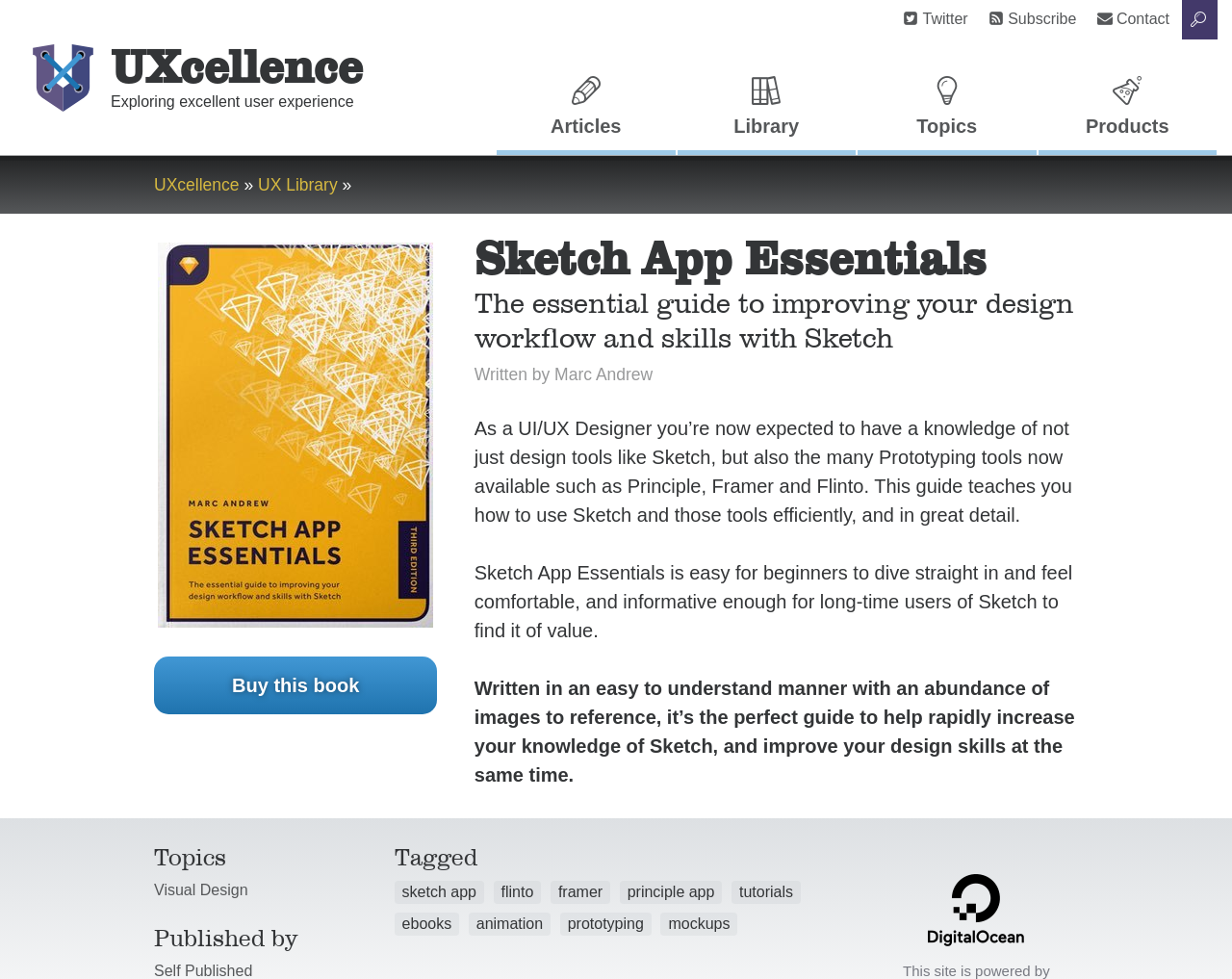Please provide a brief answer to the question using only one word or phrase: 
Who is the author of the book?

Marc Andrew